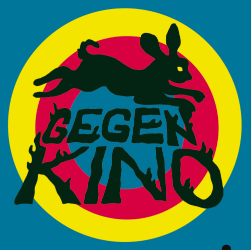Use a single word or phrase to answer the question:
How many colors are used in the concentric circles?

Three